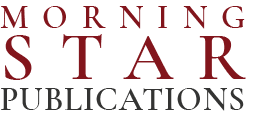Give a one-word or short phrase answer to this question: 
What is the overall design of the logo conveying?

professionalism